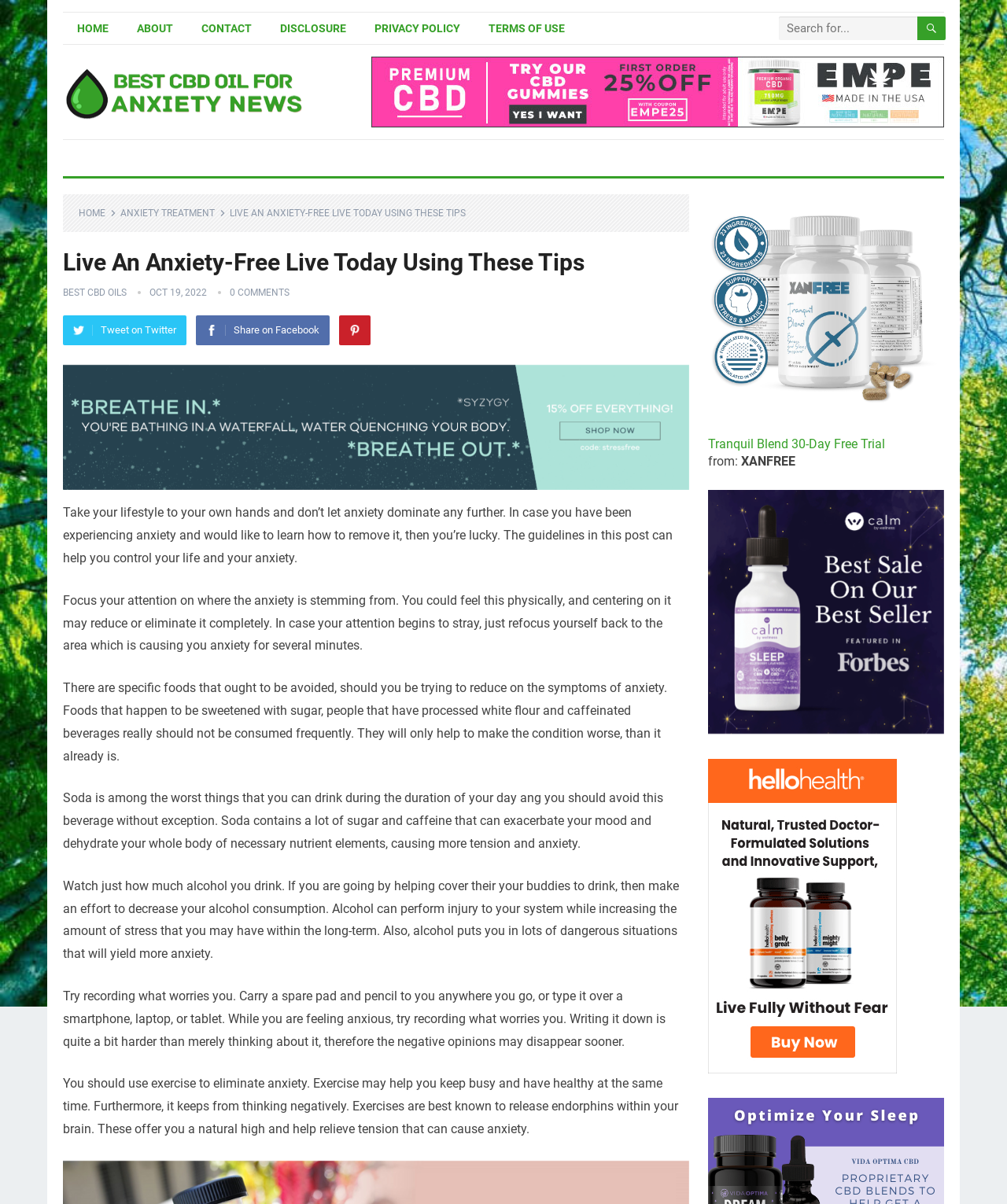Can you find the bounding box coordinates for the UI element given this description: "Terms of Use"? Provide the coordinates as four float numbers between 0 and 1: [left, top, right, bottom].

[0.471, 0.011, 0.575, 0.036]